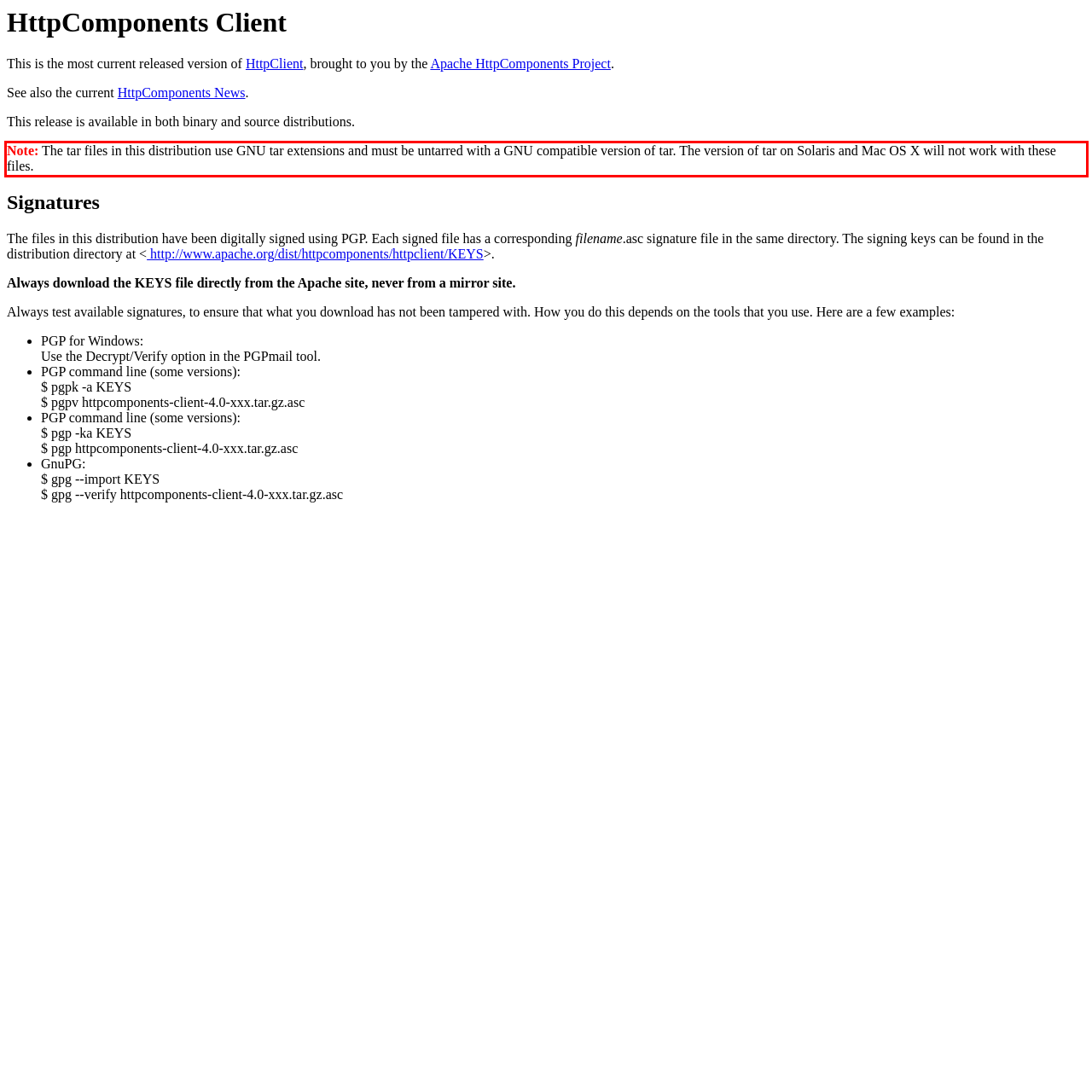Please identify and extract the text content from the UI element encased in a red bounding box on the provided webpage screenshot.

Note: The tar files in this distribution use GNU tar extensions and must be untarred with a GNU compatible version of tar. The version of tar on Solaris and Mac OS X will not work with these files.